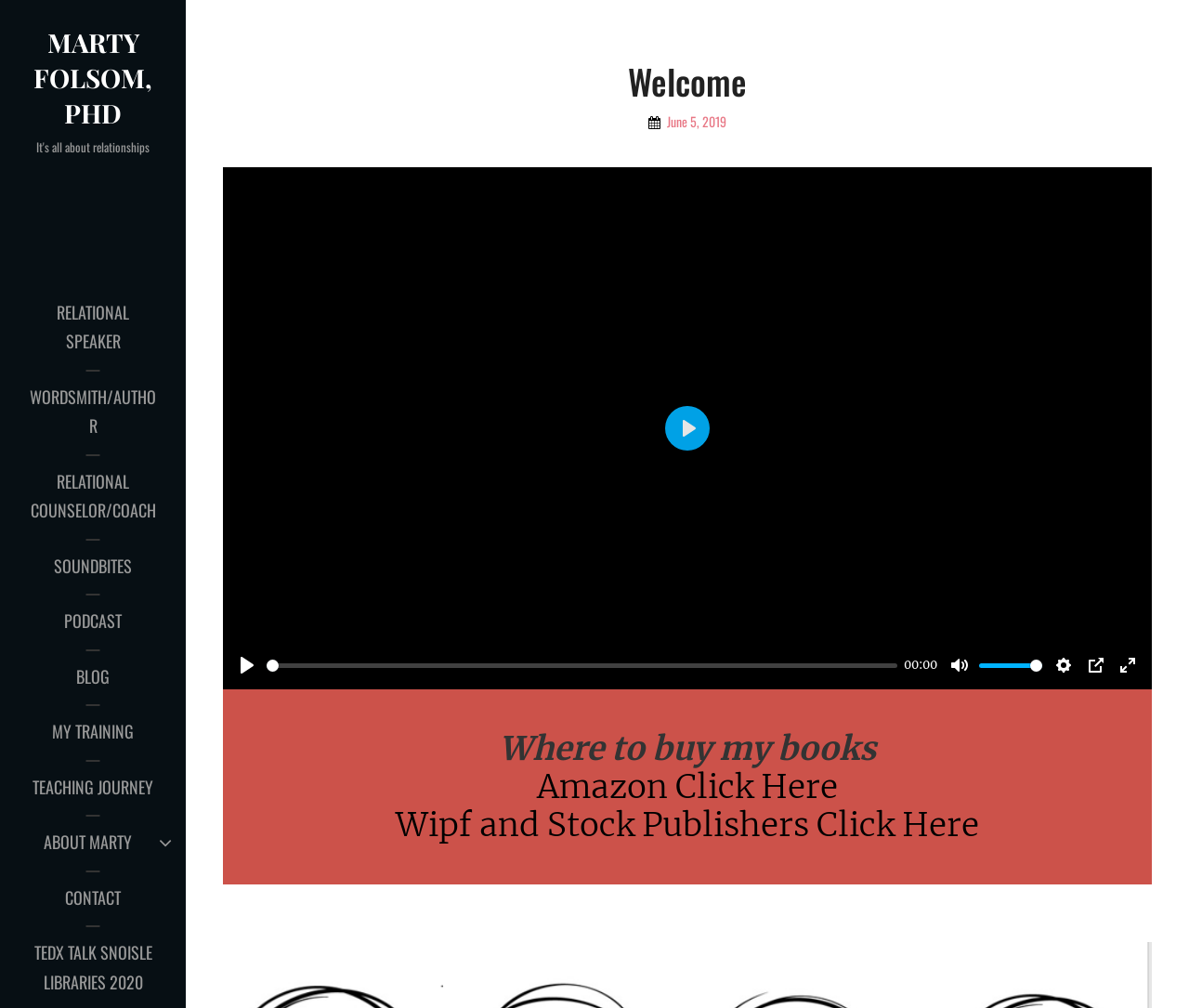What is the current time of the media?
Please use the visual content to give a single word or phrase answer.

00:00